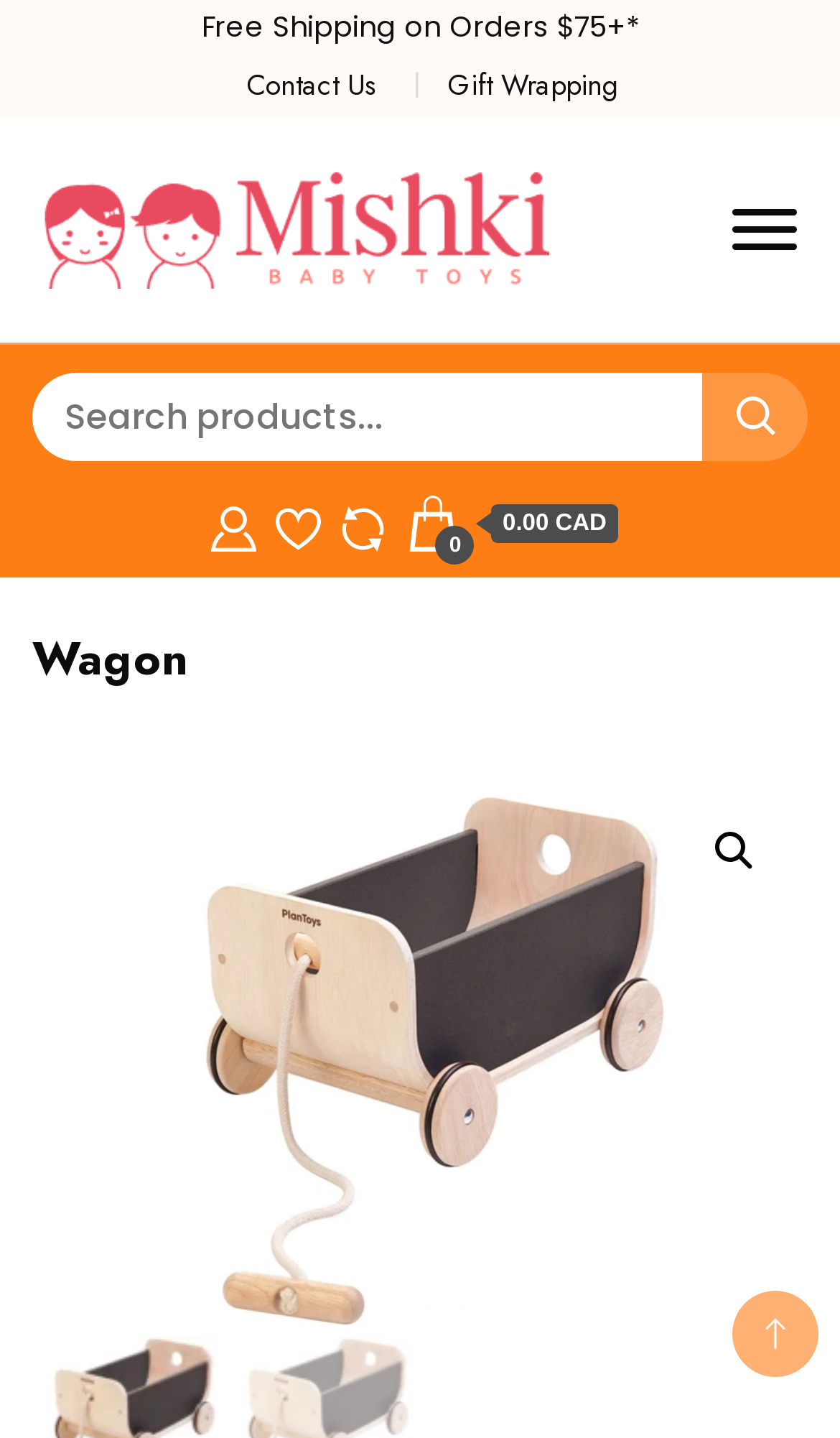Identify the bounding box coordinates of the section that should be clicked to achieve the task described: "Search for products".

[0.038, 0.259, 0.828, 0.32]